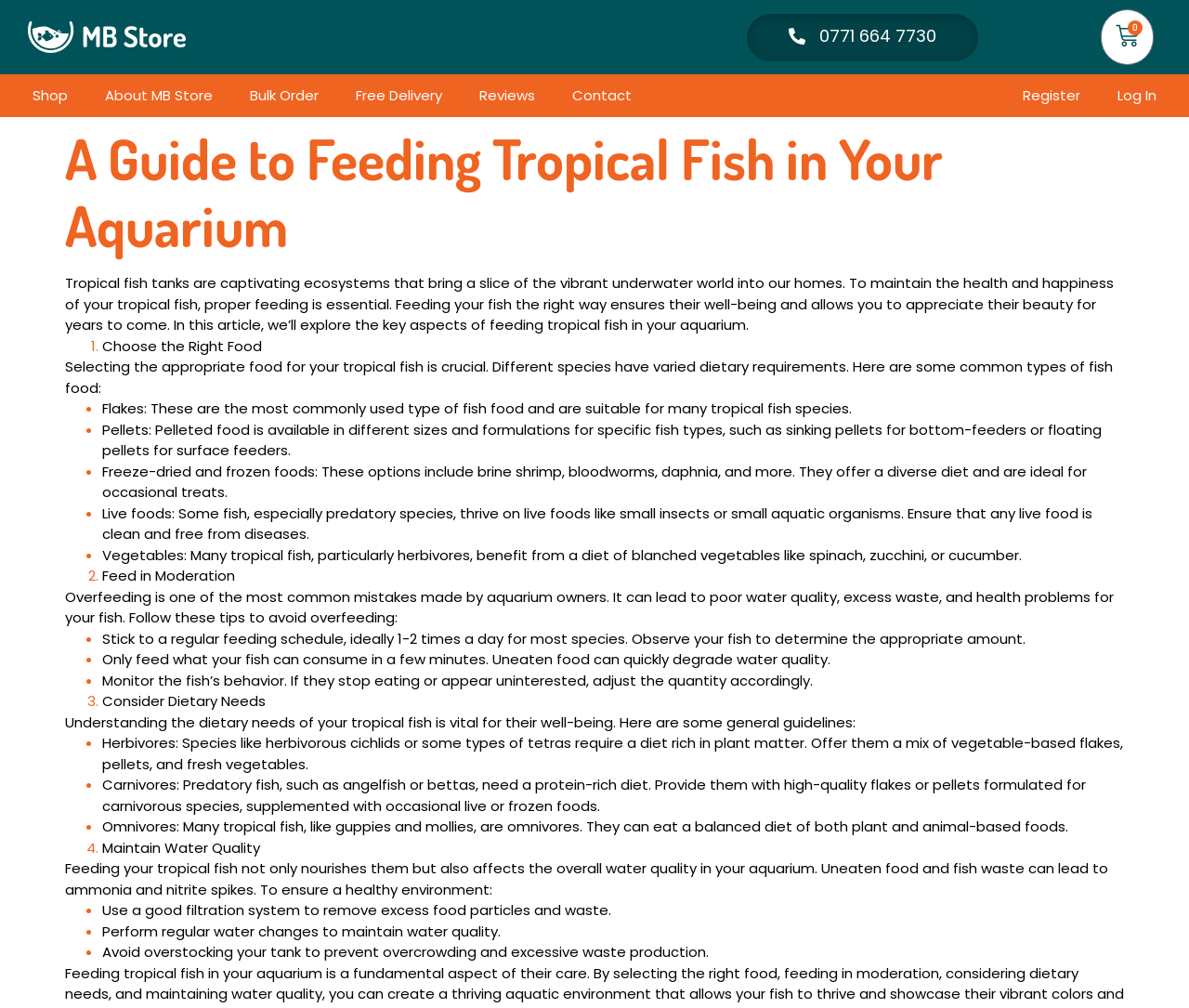Generate the title text from the webpage.

A Guide to Feeding Tropical Fish in Your Aquarium